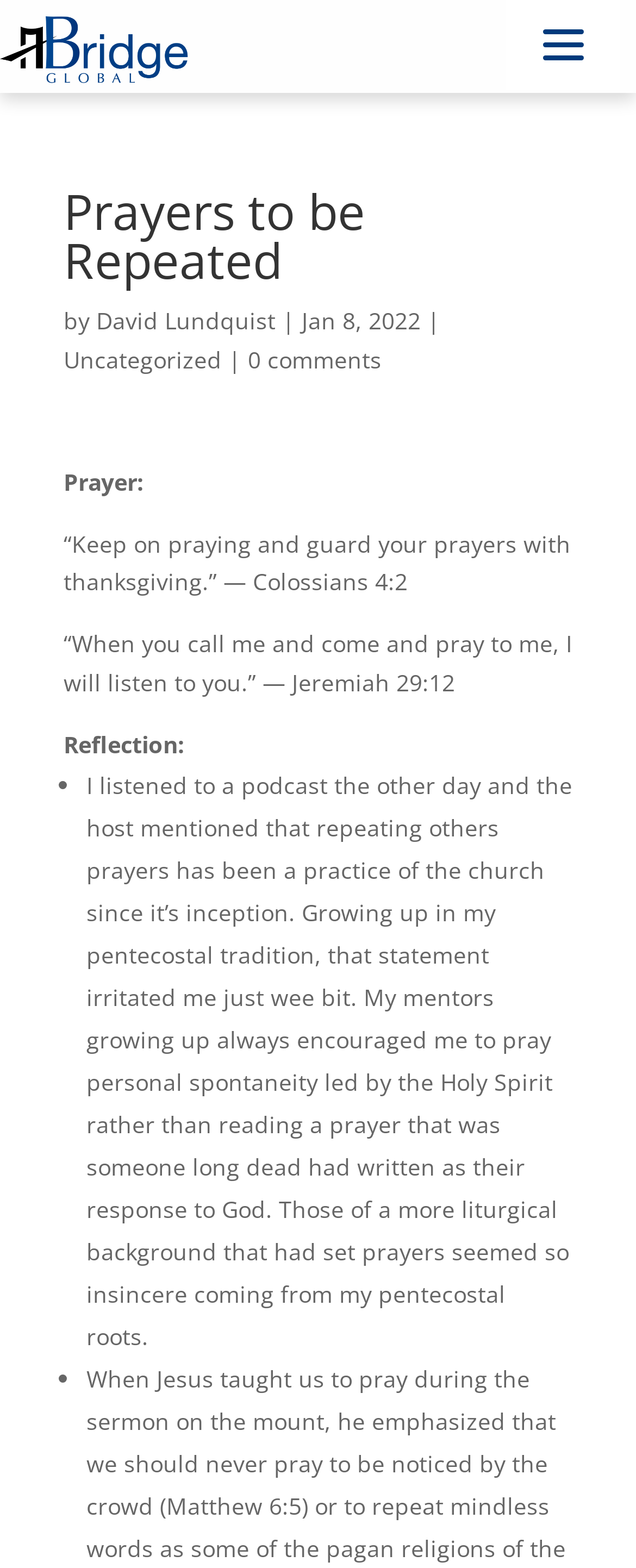Respond with a single word or short phrase to the following question: 
What is the date of the prayer reflection?

Jan 8, 2022